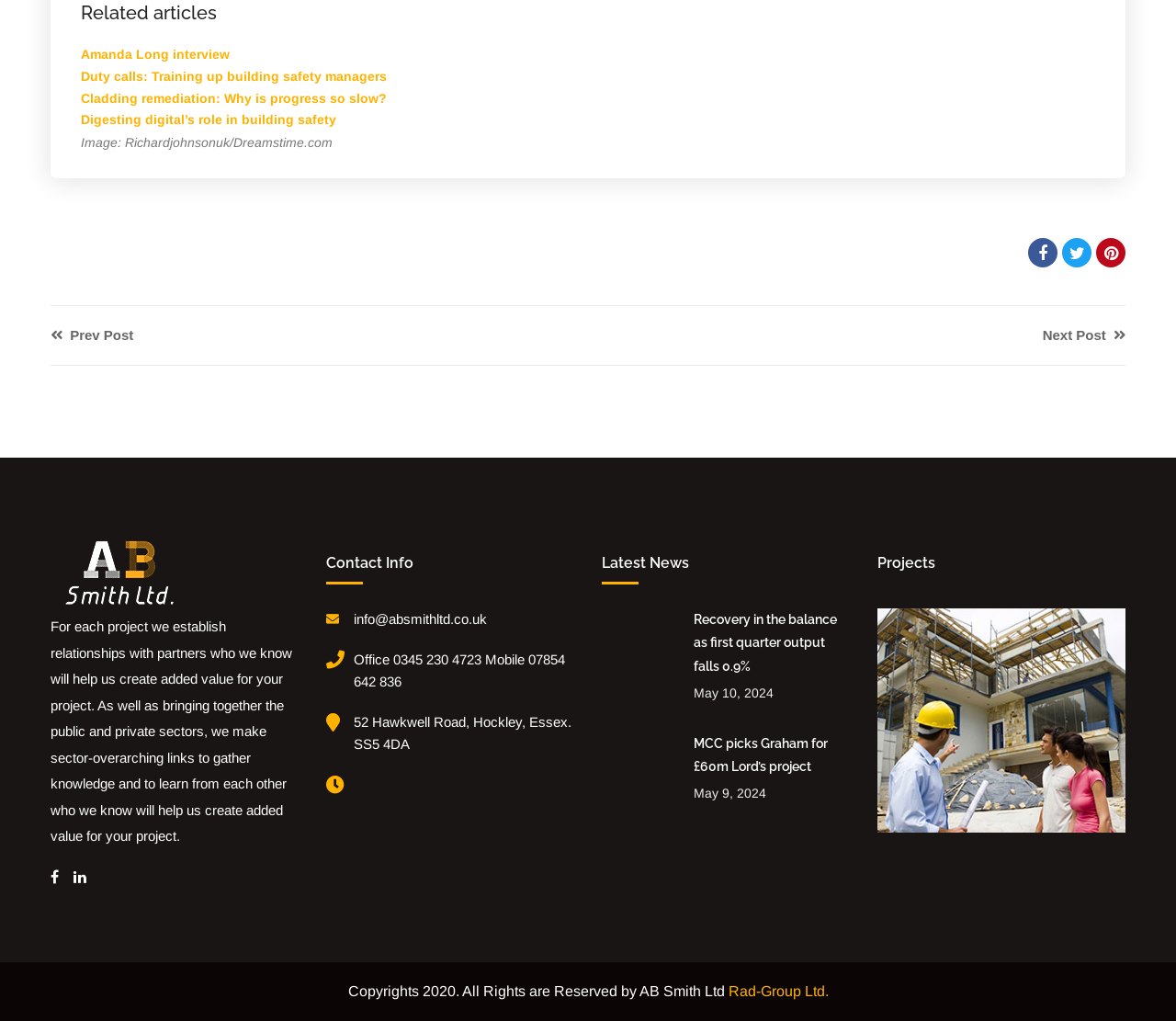What is the date of the second news article?
Using the image provided, answer with just one word or phrase.

May 9, 2024